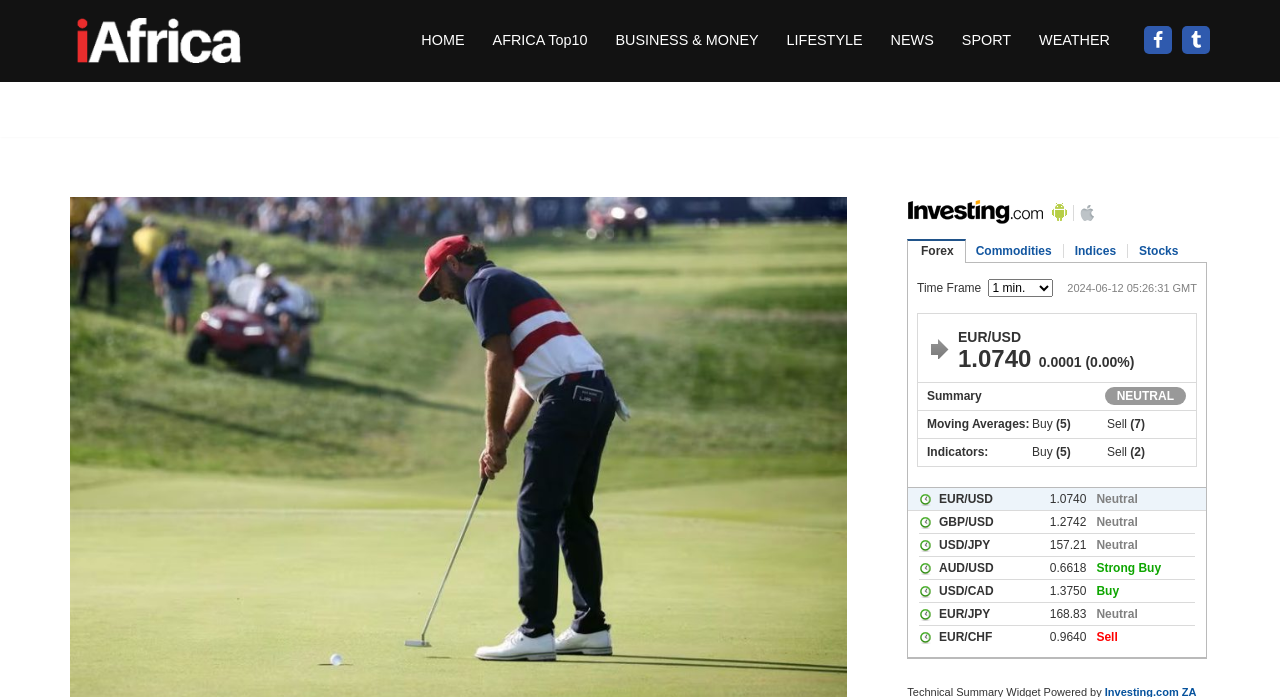Determine the bounding box coordinates of the UI element that matches the following description: "LIFESTYLE". The coordinates should be four float numbers between 0 and 1 in the format [left, top, right, bottom].

[0.615, 0.04, 0.674, 0.076]